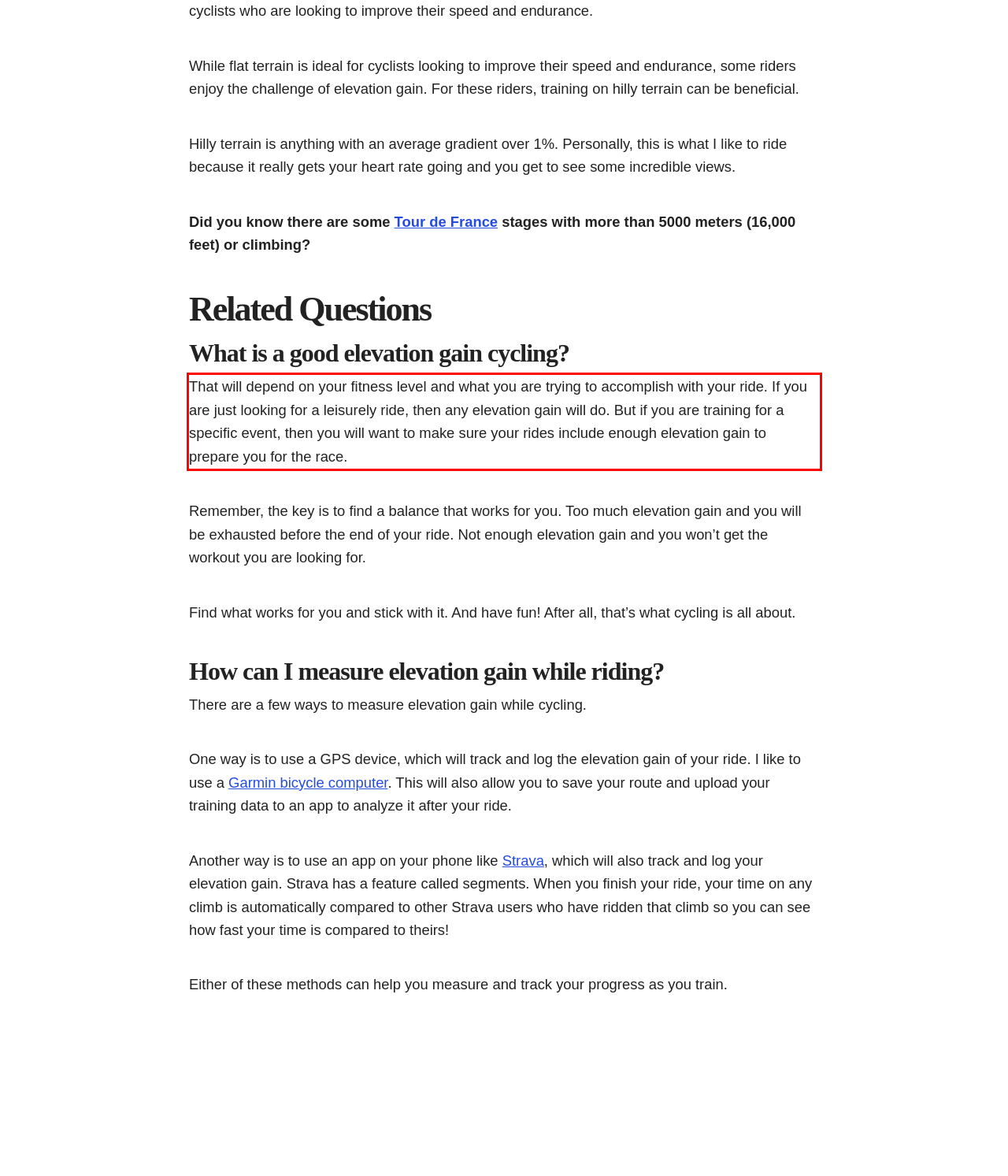Please perform OCR on the UI element surrounded by the red bounding box in the given webpage screenshot and extract its text content.

That will depend on your fitness level and what you are trying to accomplish with your ride. If you are just looking for a leisurely ride, then any elevation gain will do. But if you are training for a specific event, then you will want to make sure your rides include enough elevation gain to prepare you for the race.